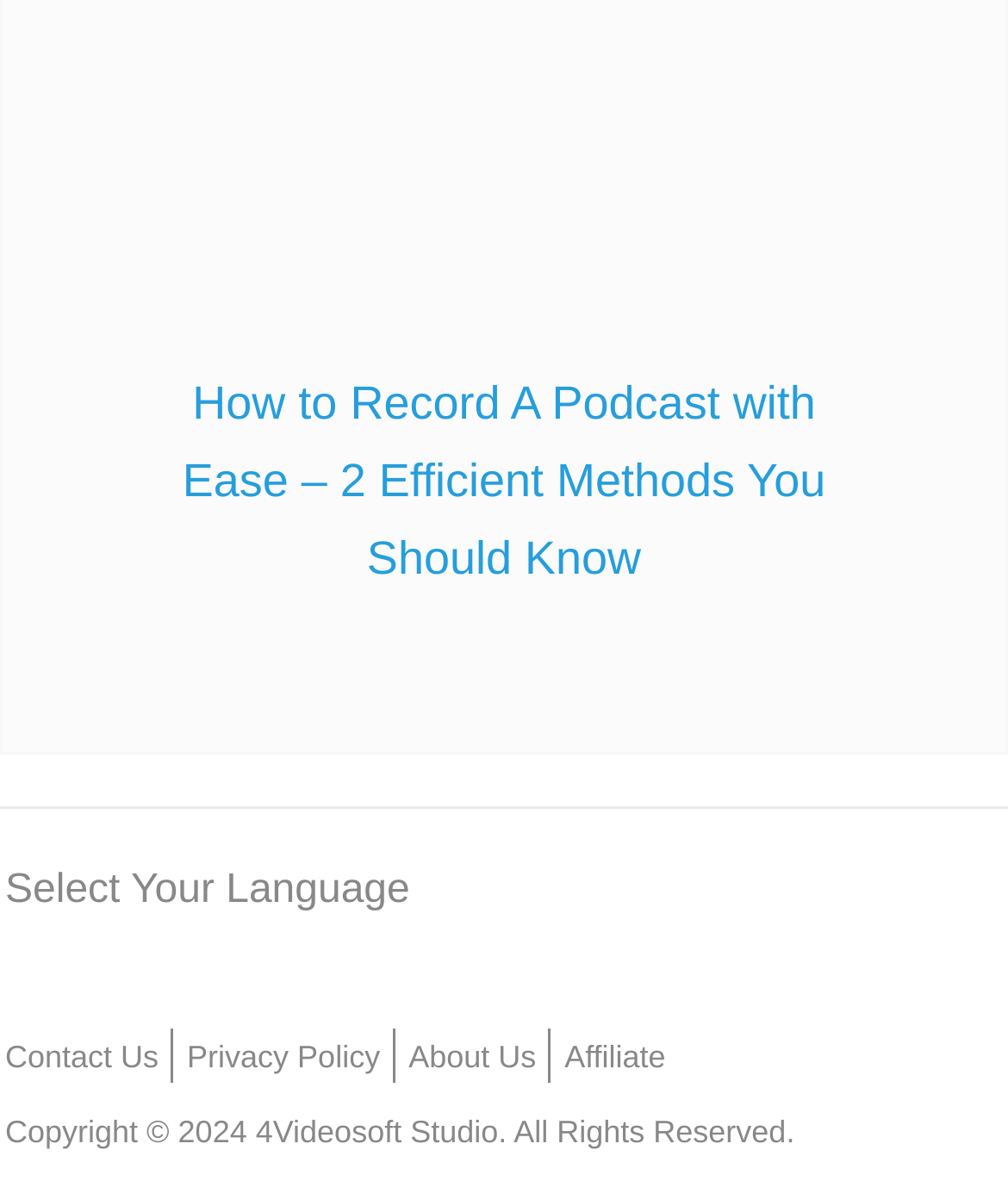Please find the bounding box coordinates of the clickable region needed to complete the following instruction: "Select English language". The bounding box coordinates must consist of four float numbers between 0 and 1, i.e., [left, top, right, bottom].

[0.005, 0.807, 0.069, 0.842]